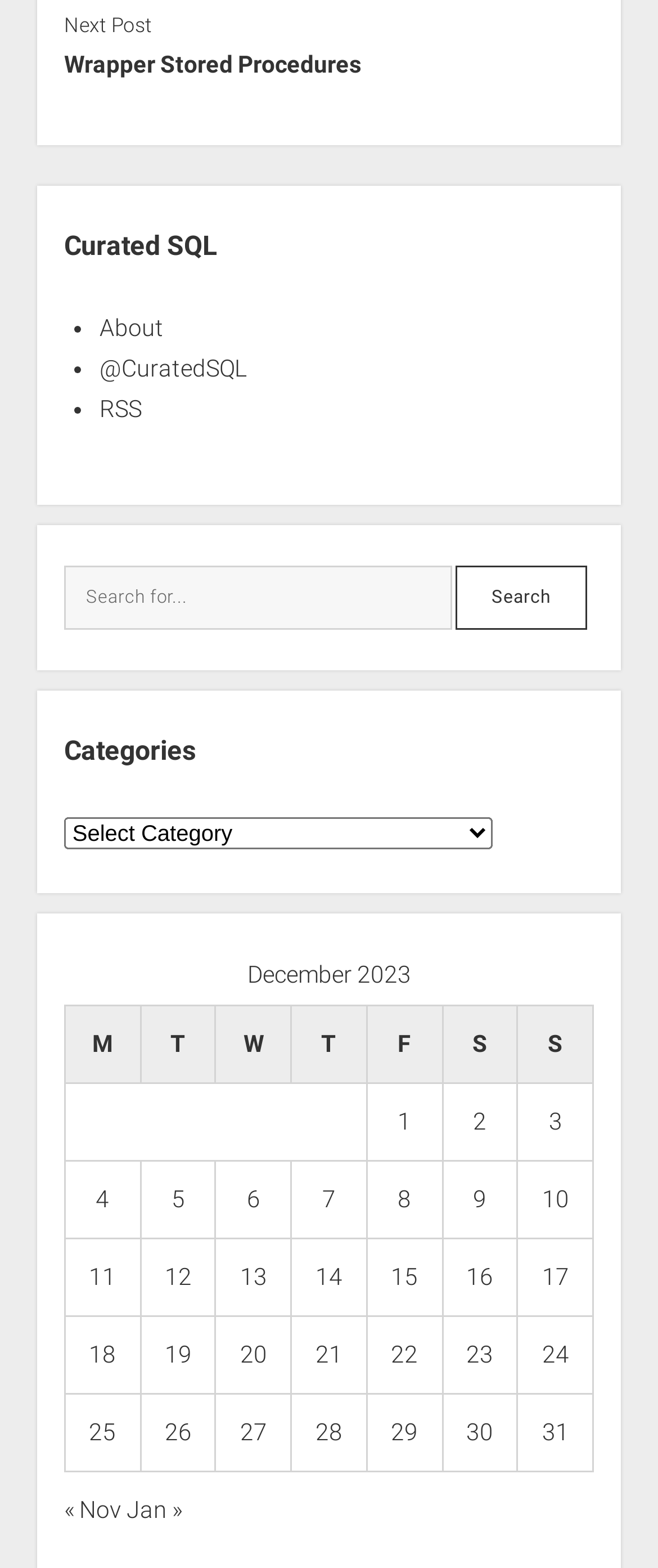Find the bounding box coordinates of the element's region that should be clicked in order to follow the given instruction: "Select a category from the dropdown". The coordinates should consist of four float numbers between 0 and 1, i.e., [left, top, right, bottom].

[0.097, 0.521, 0.748, 0.541]